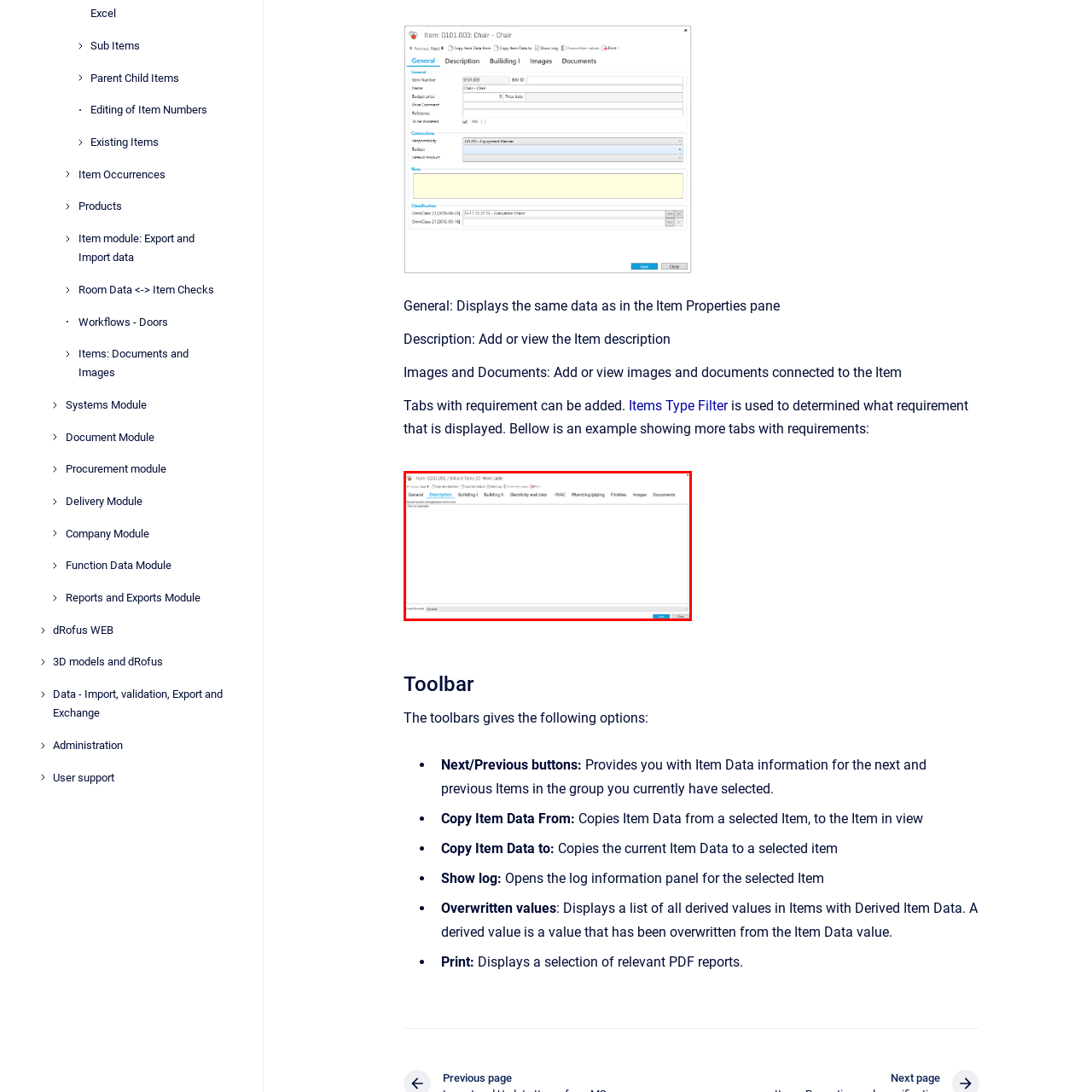Create an extensive caption describing the content of the image outlined in red.

The image depicts a user interface for a software application, likely focused on managing data related to work items or projects. The interface features several tabs including options for General, Description, Building, Electricity and Data, HVAC, Plumbing, Finishes, Images, and Documents. 

In the highlighted section labeled "Description," there is an editable text box where users can add or view descriptions pertaining to the item in question, emphasizing its utility in capturing detailed information about the work item.

At the bottom right, a "Save" button is visible, allowing users to preserve their changes. Above the text area, a static text note states, "This is a test description," indicating that the field is designed for user input.

The overall layout is organized and user-friendly, suggesting a focus on usability for data management tasks within construction or project management contexts.